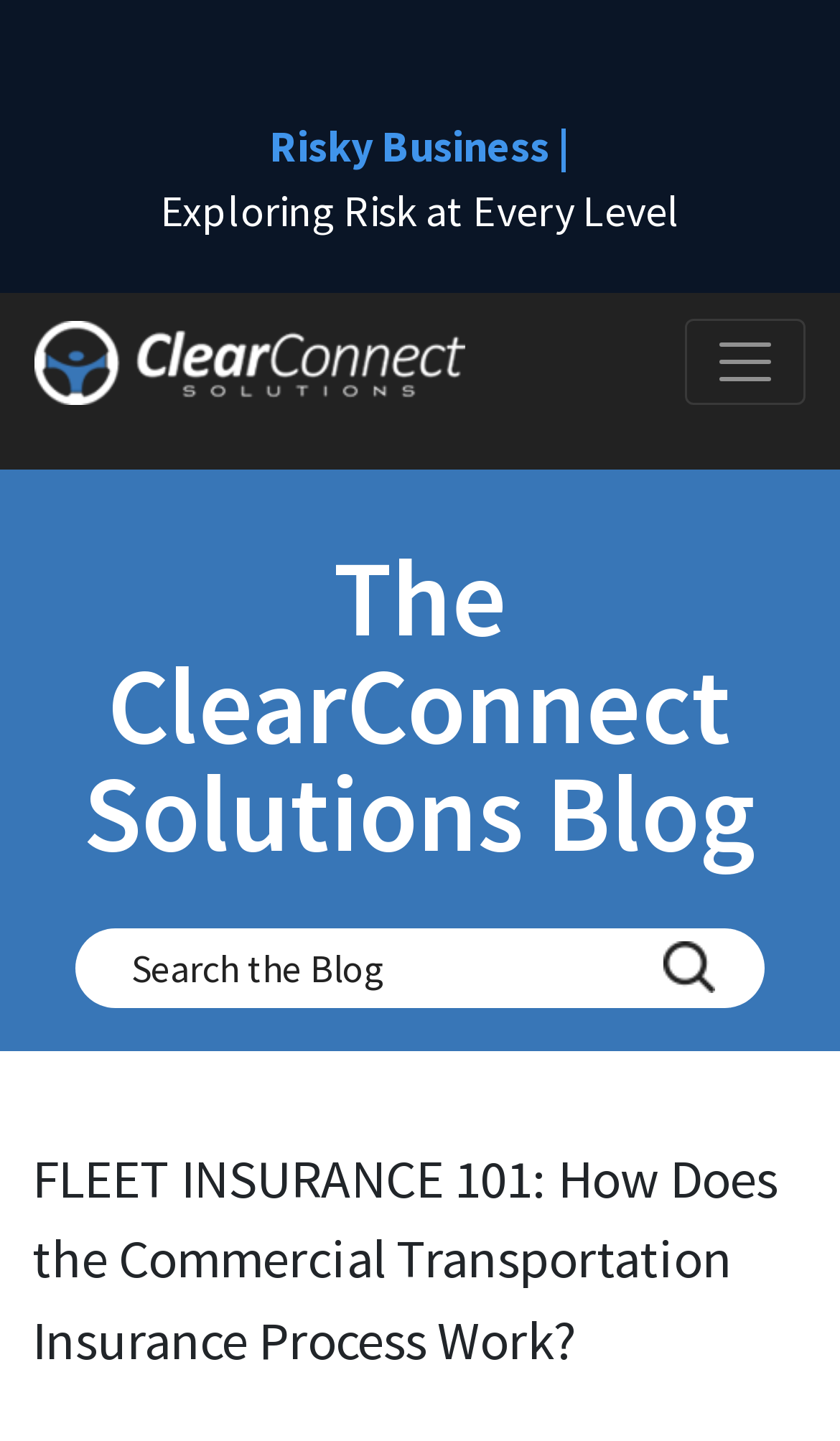Locate the bounding box for the described UI element: "aria-label="Toggle navigation"". Ensure the coordinates are four float numbers between 0 and 1, formatted as [left, top, right, bottom].

[0.815, 0.222, 0.959, 0.281]